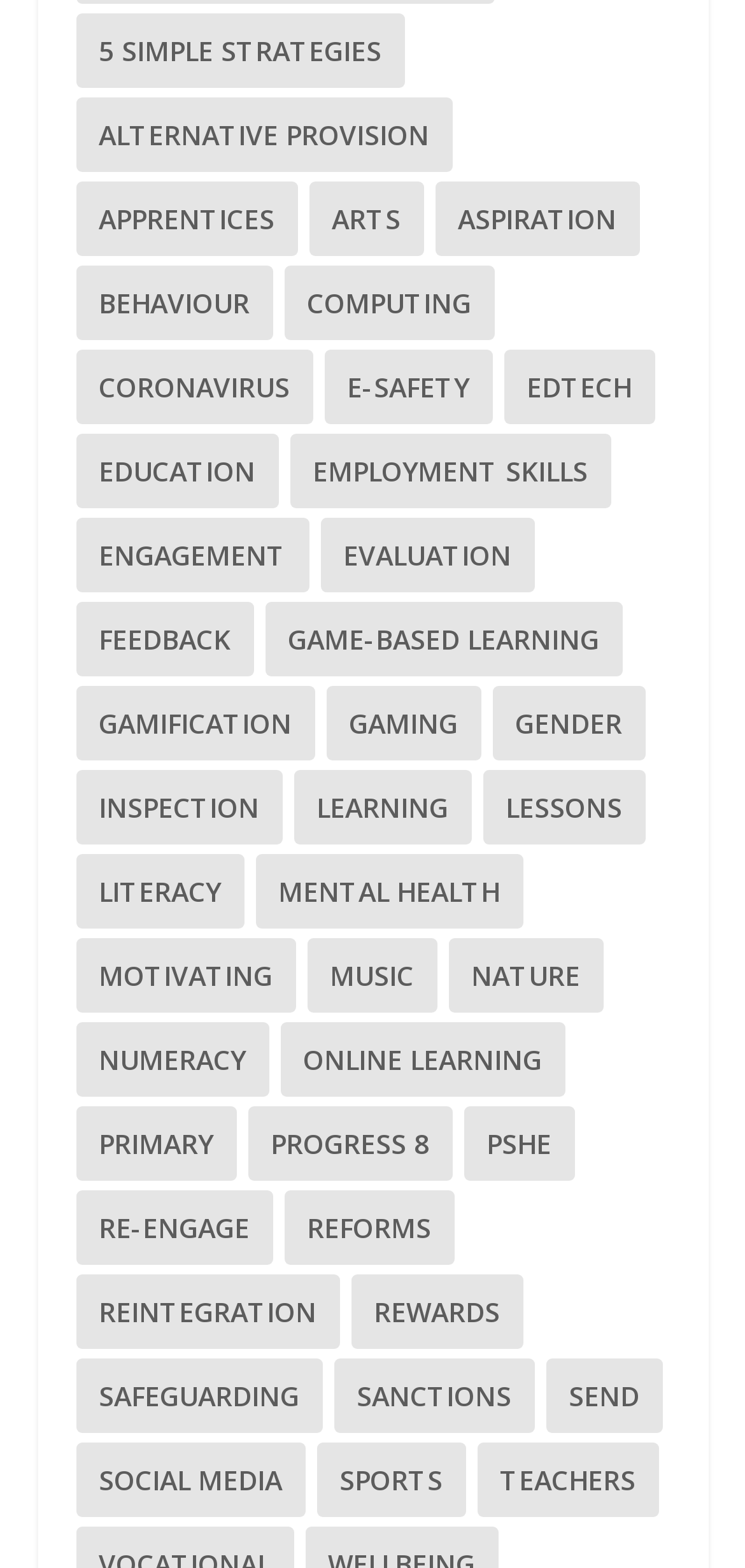What is the category with the most items?
Using the image as a reference, answer with just one word or a short phrase.

Learning